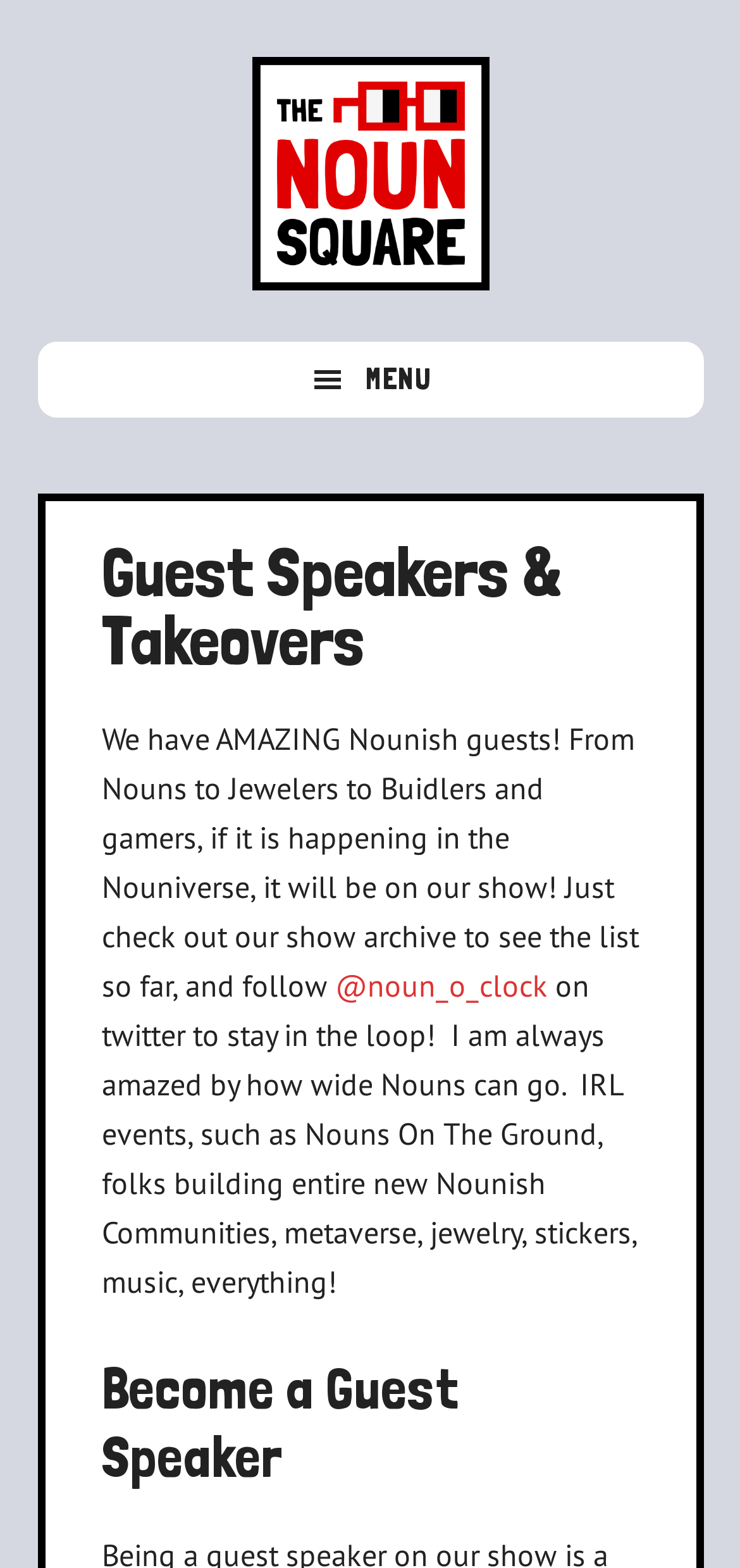Based on the description "Menu", find the bounding box of the specified UI element.

[0.05, 0.218, 0.95, 0.267]